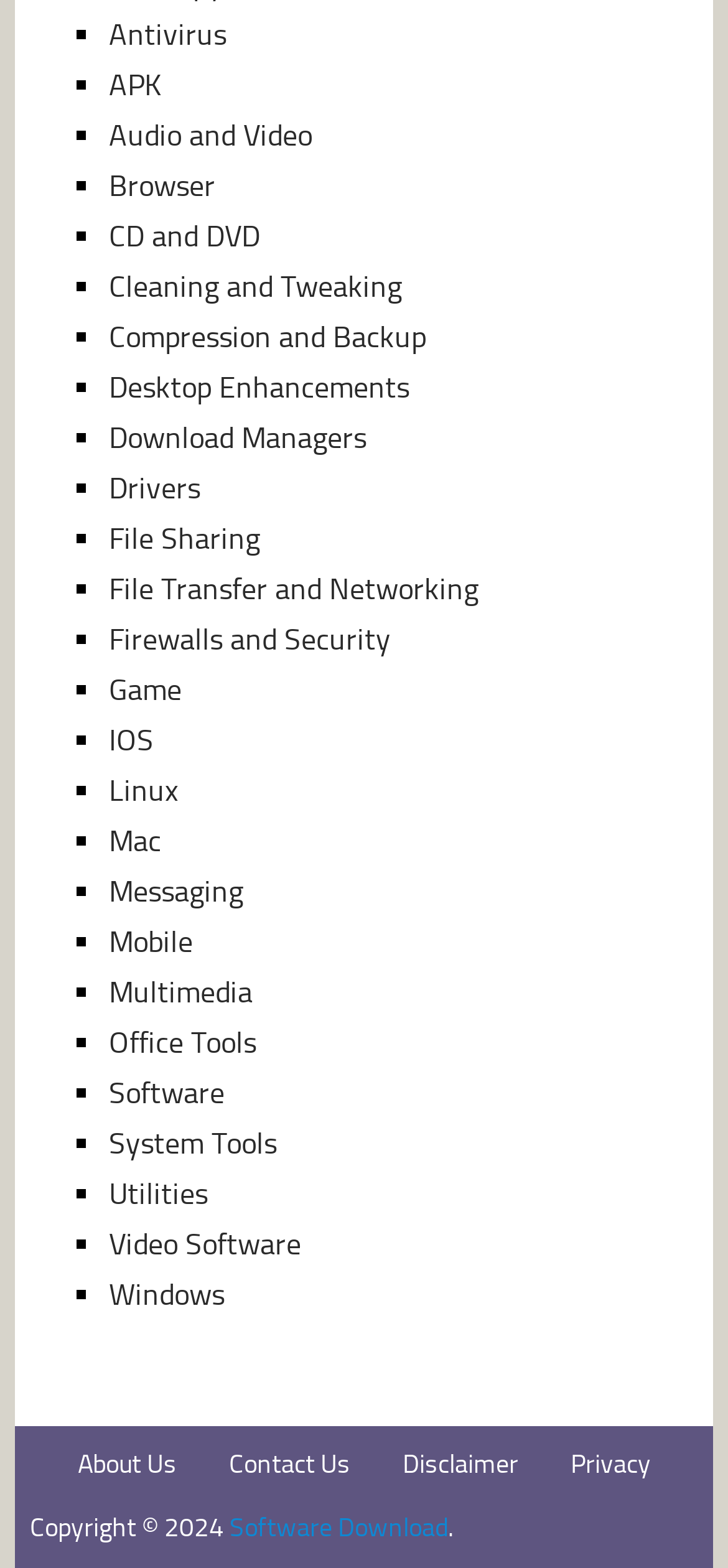Where can I find information about the website's privacy policy?
Provide a detailed and extensive answer to the question.

The link to the privacy policy is located at the bottom of the webpage, along with other links such as 'About Us', 'Contact Us', and 'Disclaimer'.